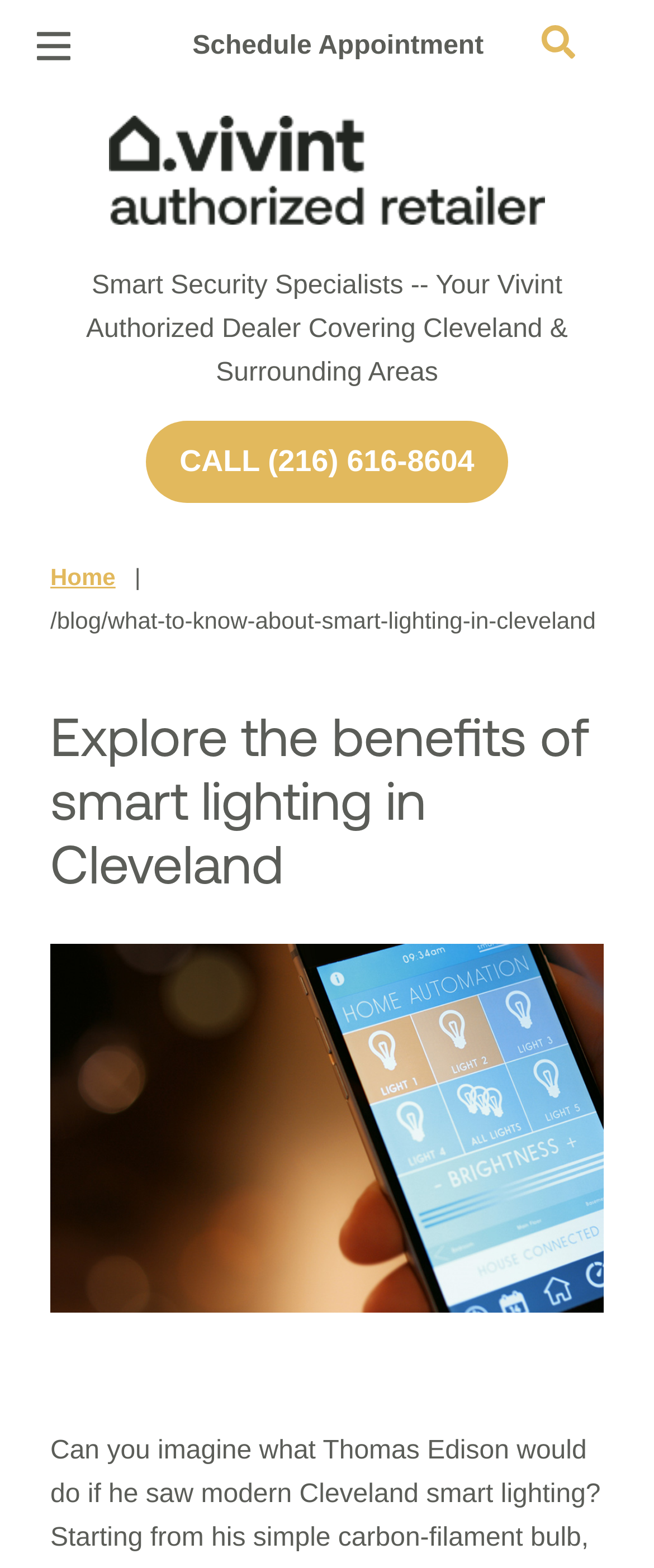Please identify the bounding box coordinates of the element I need to click to follow this instruction: "Open the menu".

[0.055, 0.017, 0.107, 0.041]